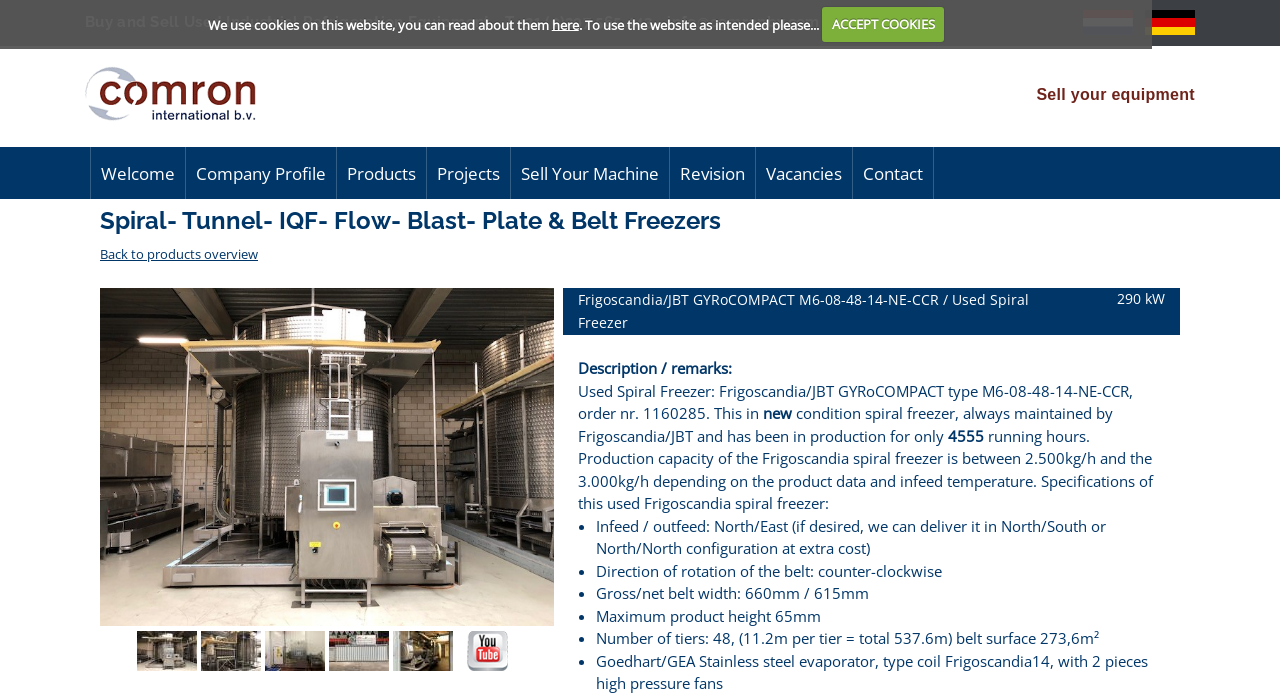Identify the bounding box coordinates for the element you need to click to achieve the following task: "Click the 'Comron NL site' link". The coordinates must be four float values ranging from 0 to 1, formatted as [left, top, right, bottom].

[0.846, 0.016, 0.885, 0.045]